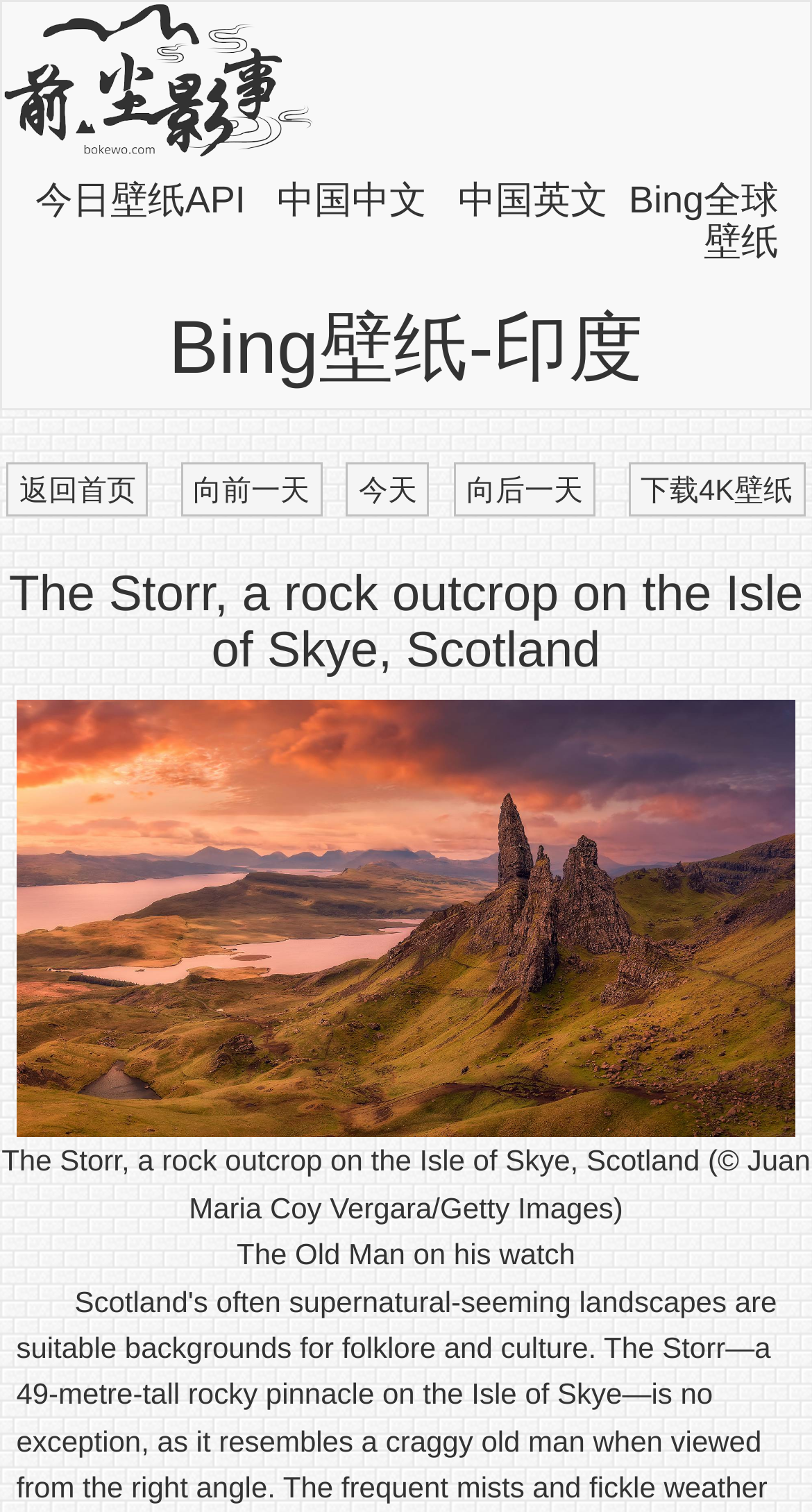Given the element description, predict the bounding box coordinates in the format (top-left x, top-left y, bottom-right x, bottom-right y). Make sure all values are between 0 and 1. Here is the element description: 向后一天

[0.559, 0.306, 0.734, 0.342]